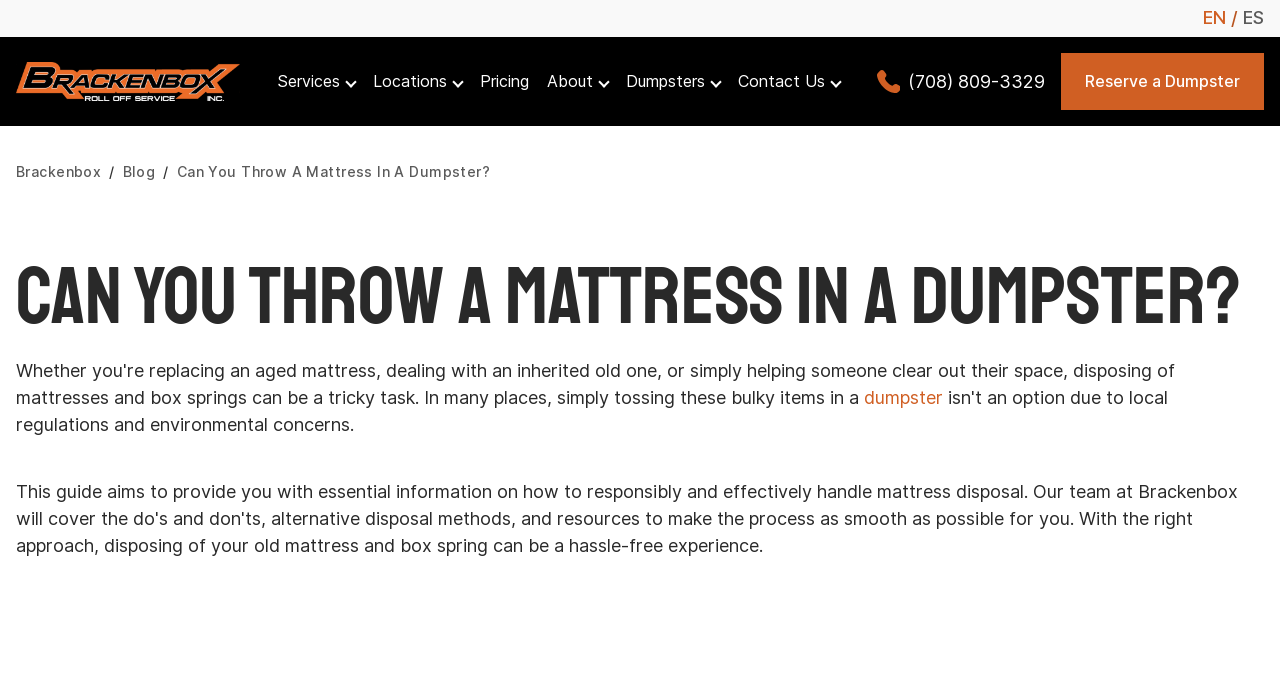Please give the bounding box coordinates of the area that should be clicked to fulfill the following instruction: "Switch to English language". The coordinates should be in the format of four float numbers from 0 to 1, i.e., [left, top, right, bottom].

[0.94, 0.006, 0.958, 0.047]